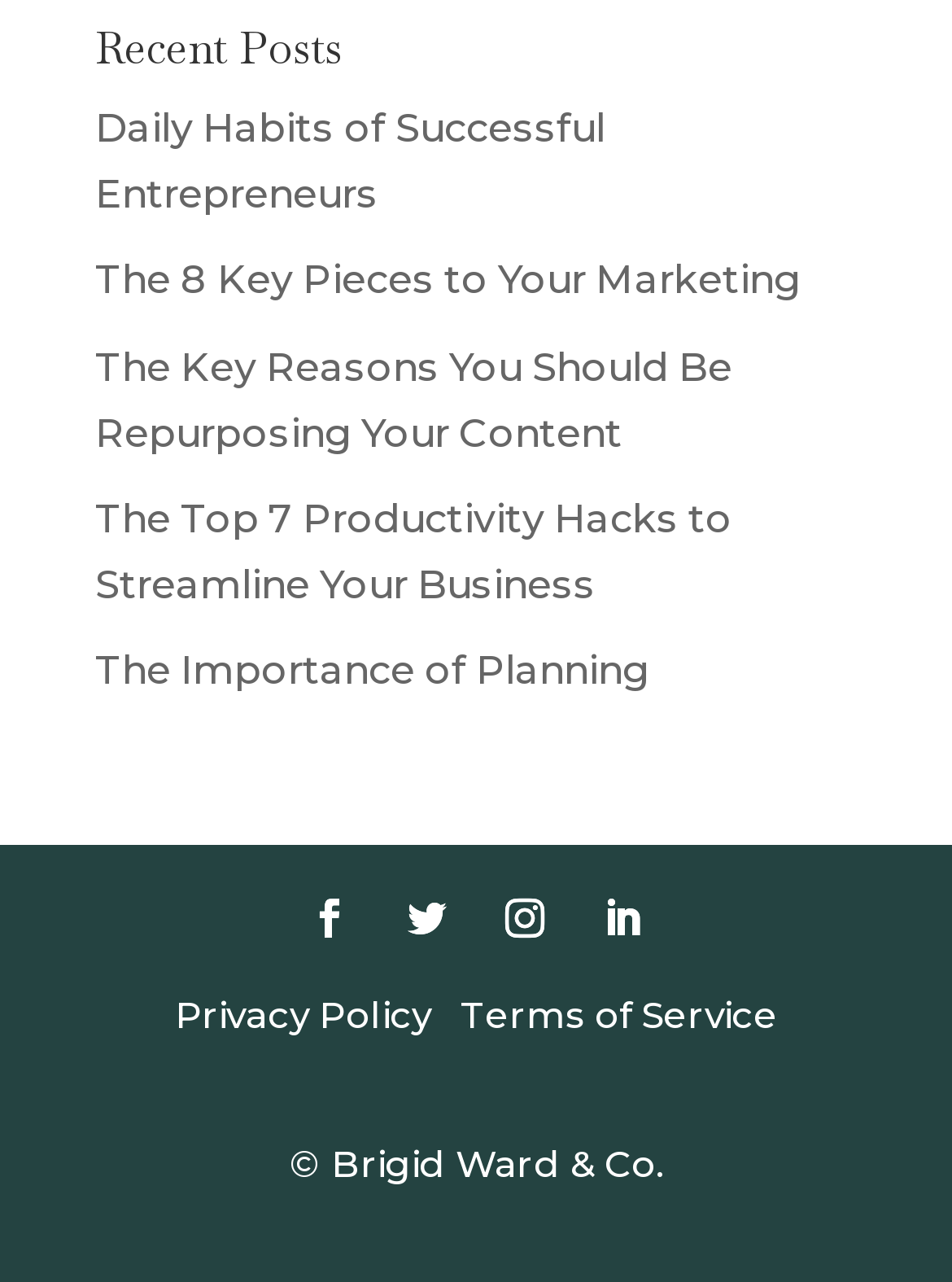How many social media links are there?
Please use the image to provide a one-word or short phrase answer.

4